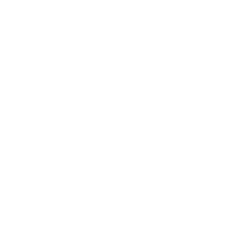Illustrate the image with a detailed caption.

The image features the **Rebel Chemitrak Specialised S3 Safety Boot**, which is designed for both men and women, ensuring comfort and protection in demanding work environments. This boot is a part of a safety footwear collection that emphasizes durability and safety standards, making it suitable for various industries including construction, electrical, and mining.

Within the context of the product offering, the boot is priced at **1,669.95** (excluding VAT), providing competitive options in the market. The visual representation highlights its robust design, crafted from high-quality materials like leather, ensuring longevity and reliability in high-stress conditions. 

The boot is presented alongside other related products such as the **Rebel Havoc Premium Work Boot** and **Rebel FX2 Safety Shoe**, indicating a diverse selection for consumers. Each shoe offers specifications catering to different job requirements, showcasing Rebel's commitment to safety and functionality in work footwear.